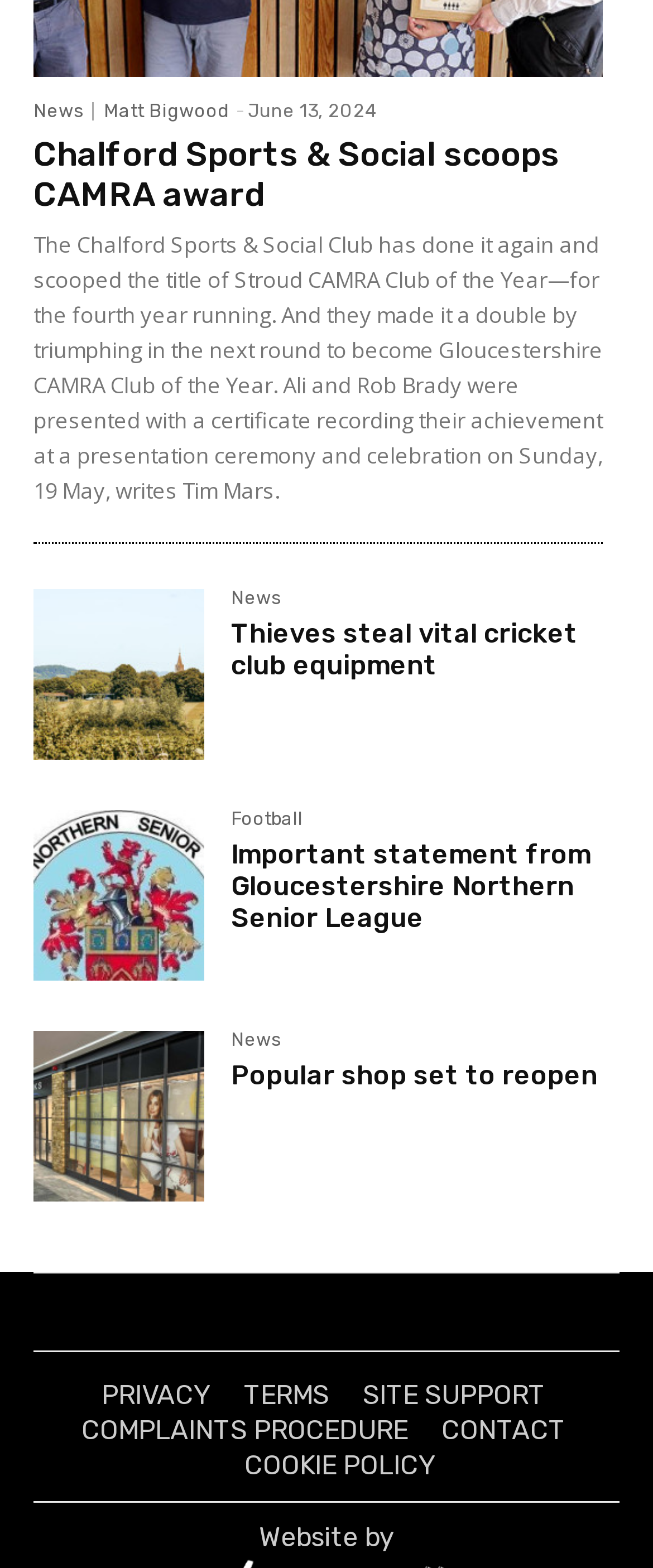Please give the bounding box coordinates of the area that should be clicked to fulfill the following instruction: "Click the GET IN TOUCH button". The coordinates should be in the format of four float numbers from 0 to 1, i.e., [left, top, right, bottom].

None